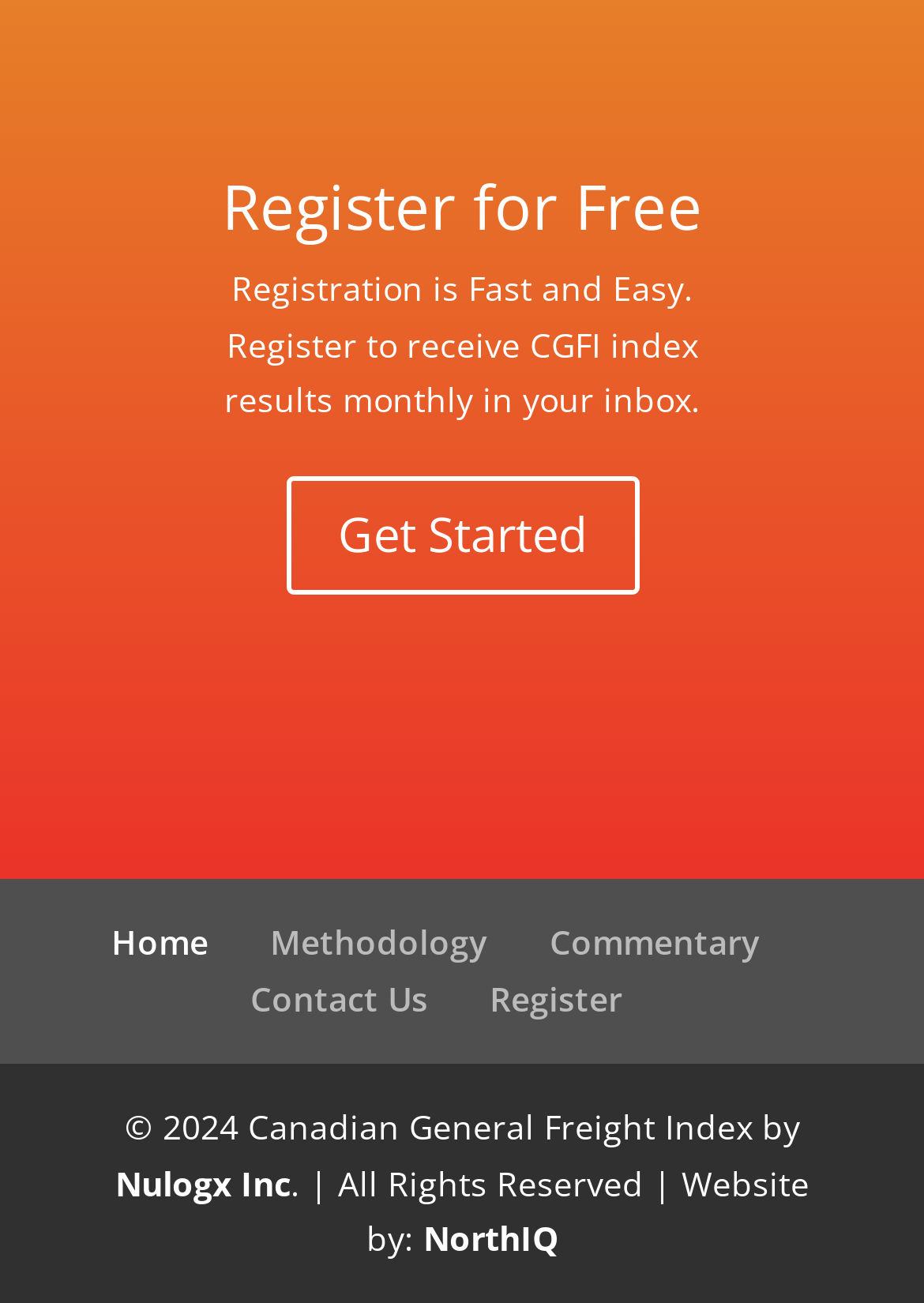Please provide the bounding box coordinates for the UI element as described: "Contact Us". The coordinates must be four floats between 0 and 1, represented as [left, top, right, bottom].

[0.271, 0.749, 0.463, 0.784]